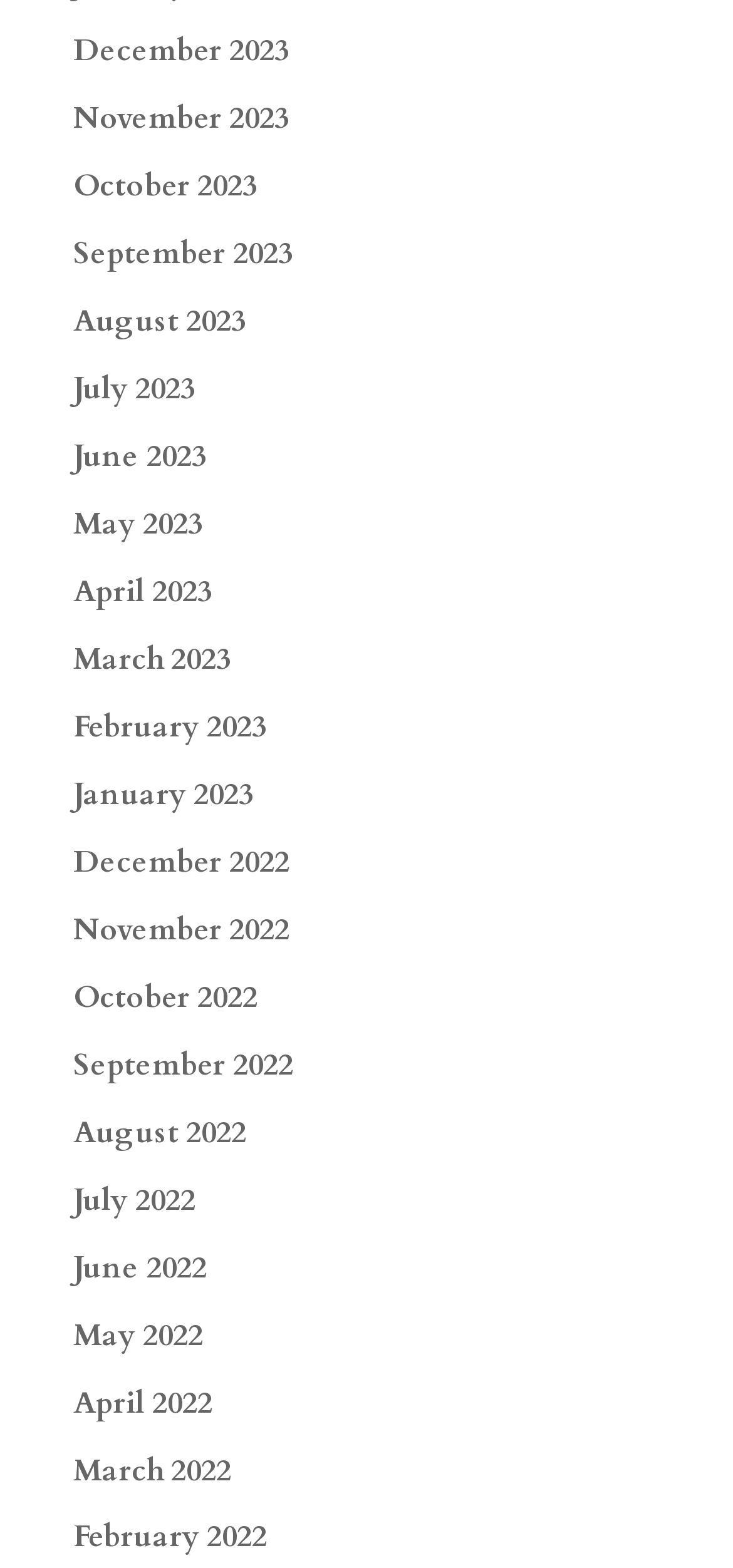Locate the bounding box coordinates of the element's region that should be clicked to carry out the following instruction: "View December 2023". The coordinates need to be four float numbers between 0 and 1, i.e., [left, top, right, bottom].

[0.1, 0.019, 0.395, 0.045]